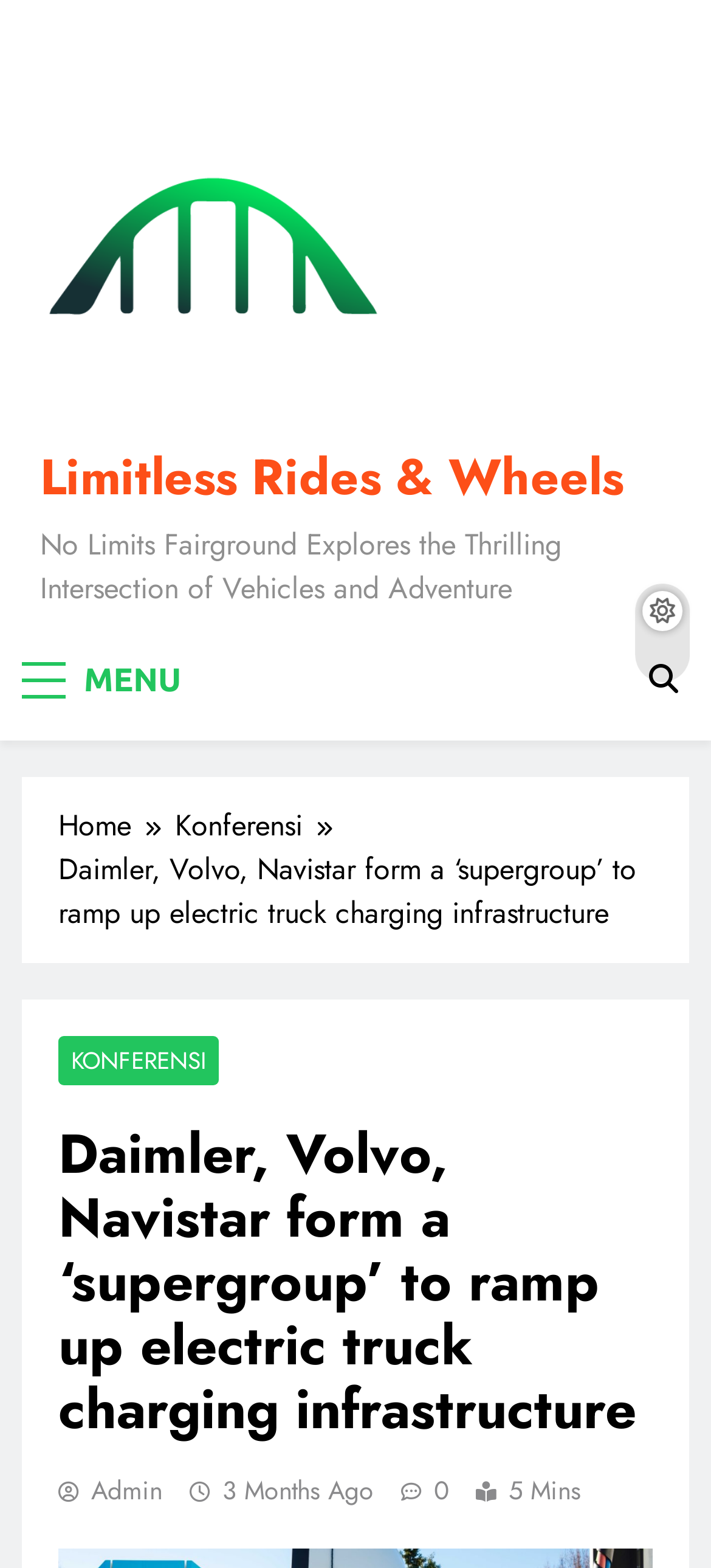How long ago was the article published?
Give a single word or phrase answer based on the content of the image.

3 Months Ago